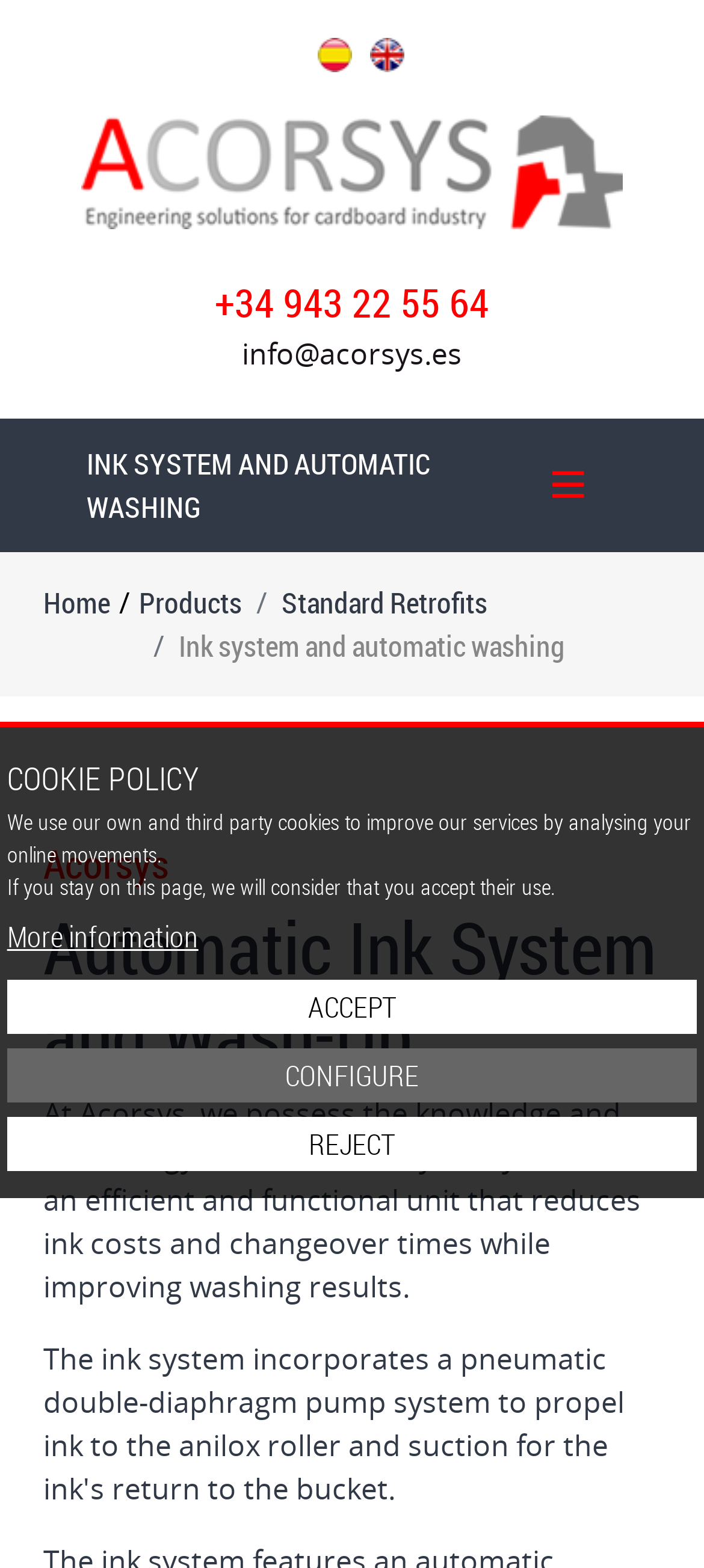Extract the bounding box coordinates for the UI element described as: "Ink system and automatic washing".

[0.123, 0.277, 0.697, 0.343]